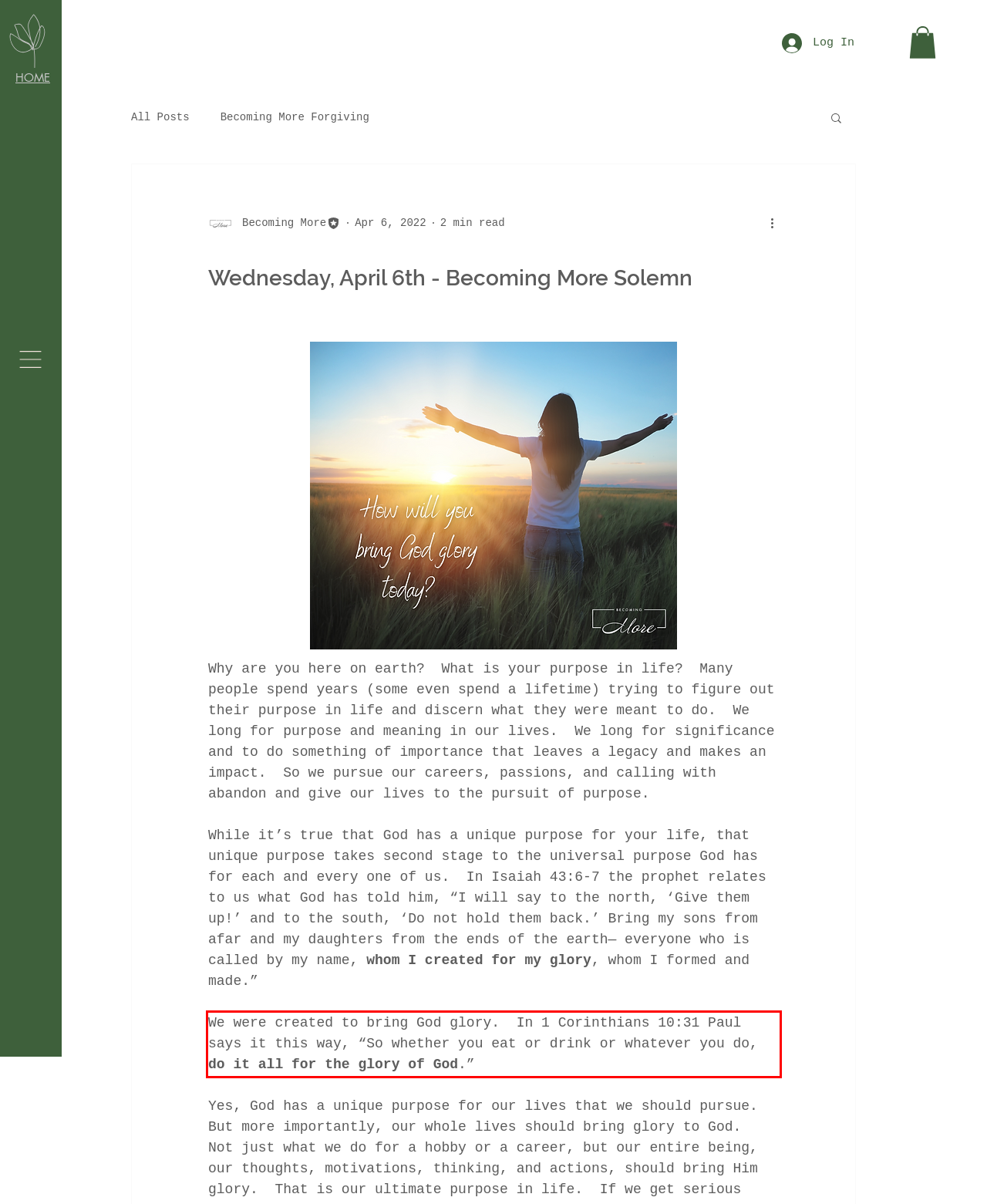There is a UI element on the webpage screenshot marked by a red bounding box. Extract and generate the text content from within this red box.

We were created to bring God glory. In 1 Corinthians 10:31 Paul says it this way, “So whether you eat or drink or whatever you do, do it all for the glory of God.”